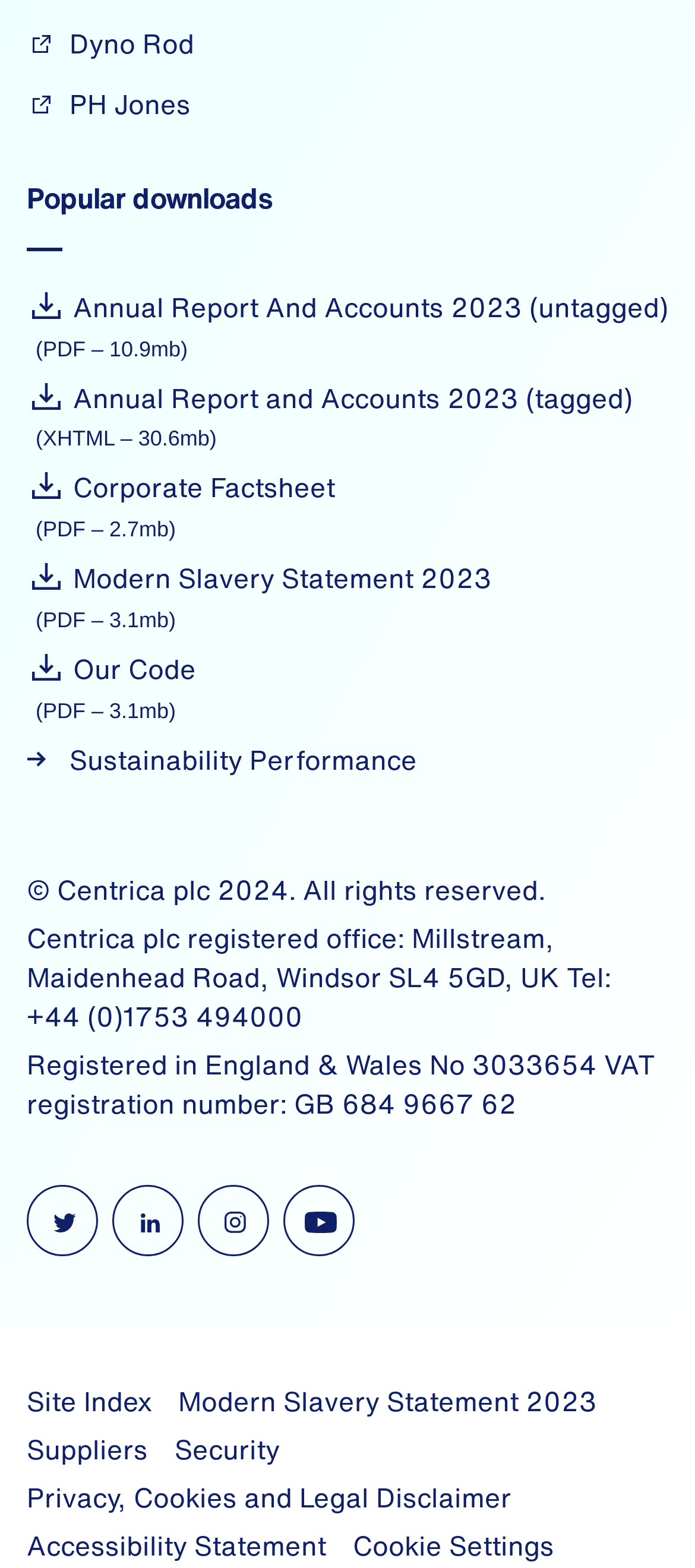Please find the bounding box coordinates in the format (top-left x, top-left y, bottom-right x, bottom-right y) for the given element description. Ensure the coordinates are floating point numbers between 0 and 1. Description: Ok

None